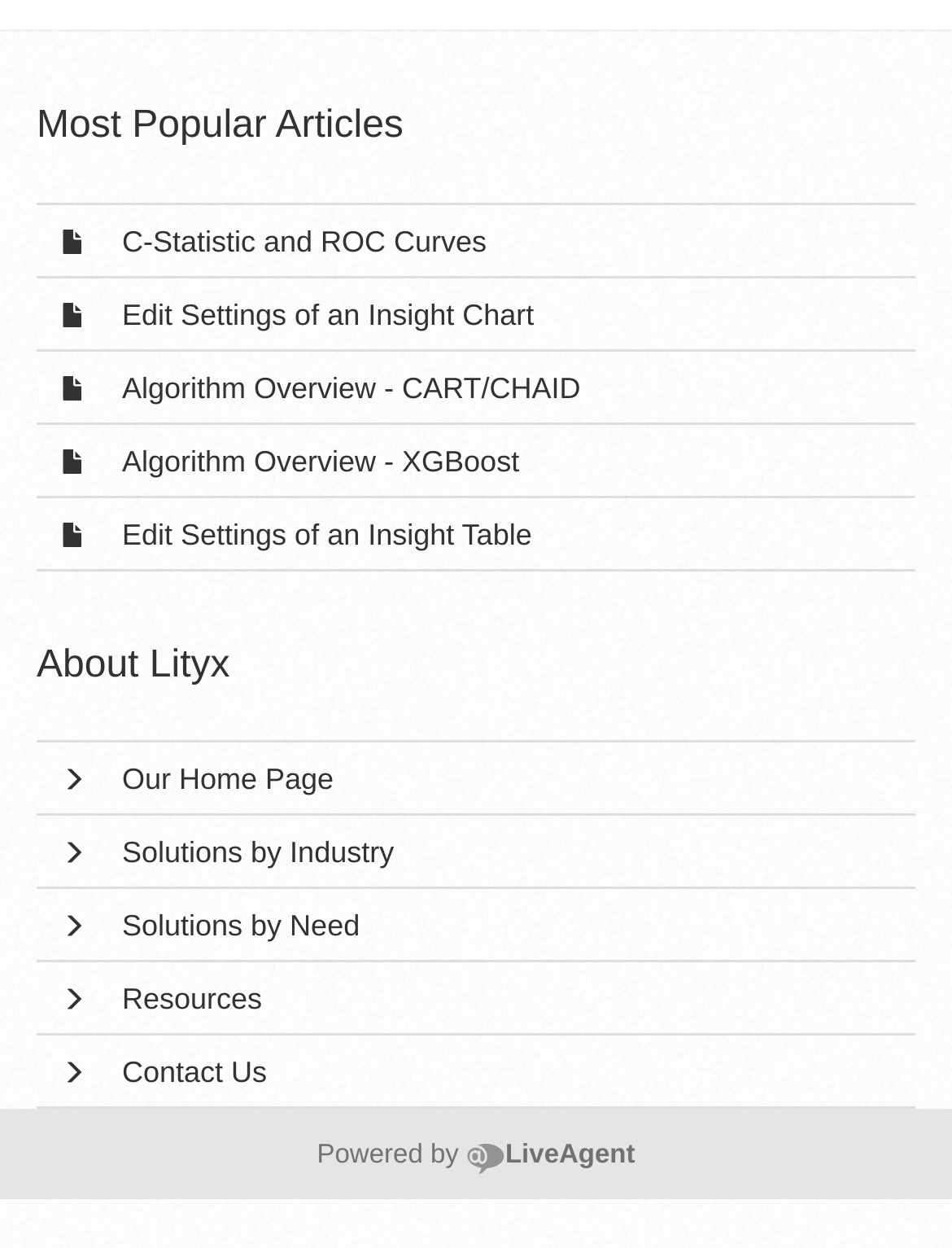Using the element description Algorithm Overview - CART/CHAID, predict the bounding box coordinates for the UI element. Provide the coordinates in (top-left x, top-left y, bottom-right x, bottom-right y) format with values ranging from 0 to 1.

[0.128, 0.297, 0.61, 0.324]